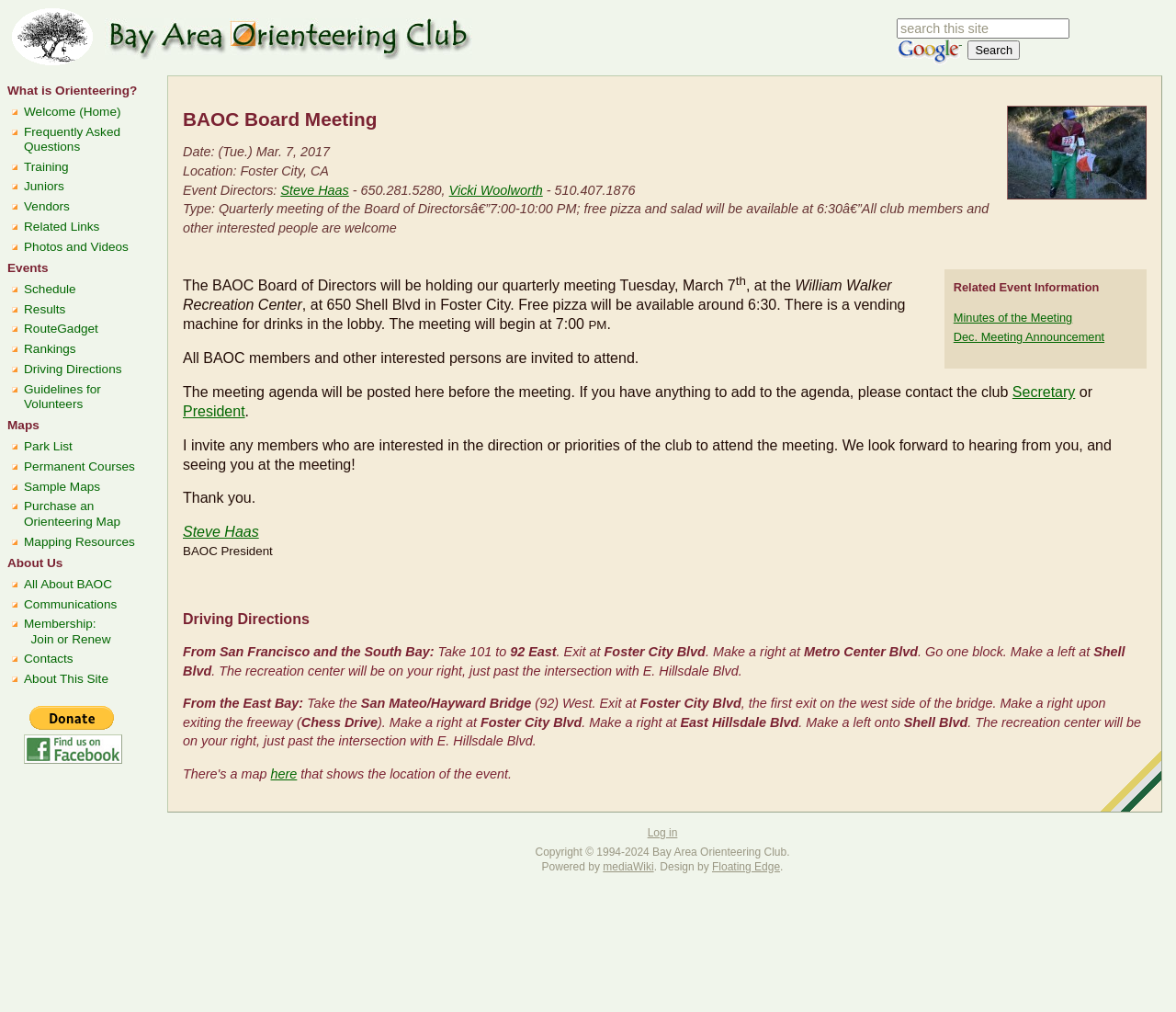Provide a single word or phrase to answer the given question: 
What is the date of the board meeting?

March 7th, 2017